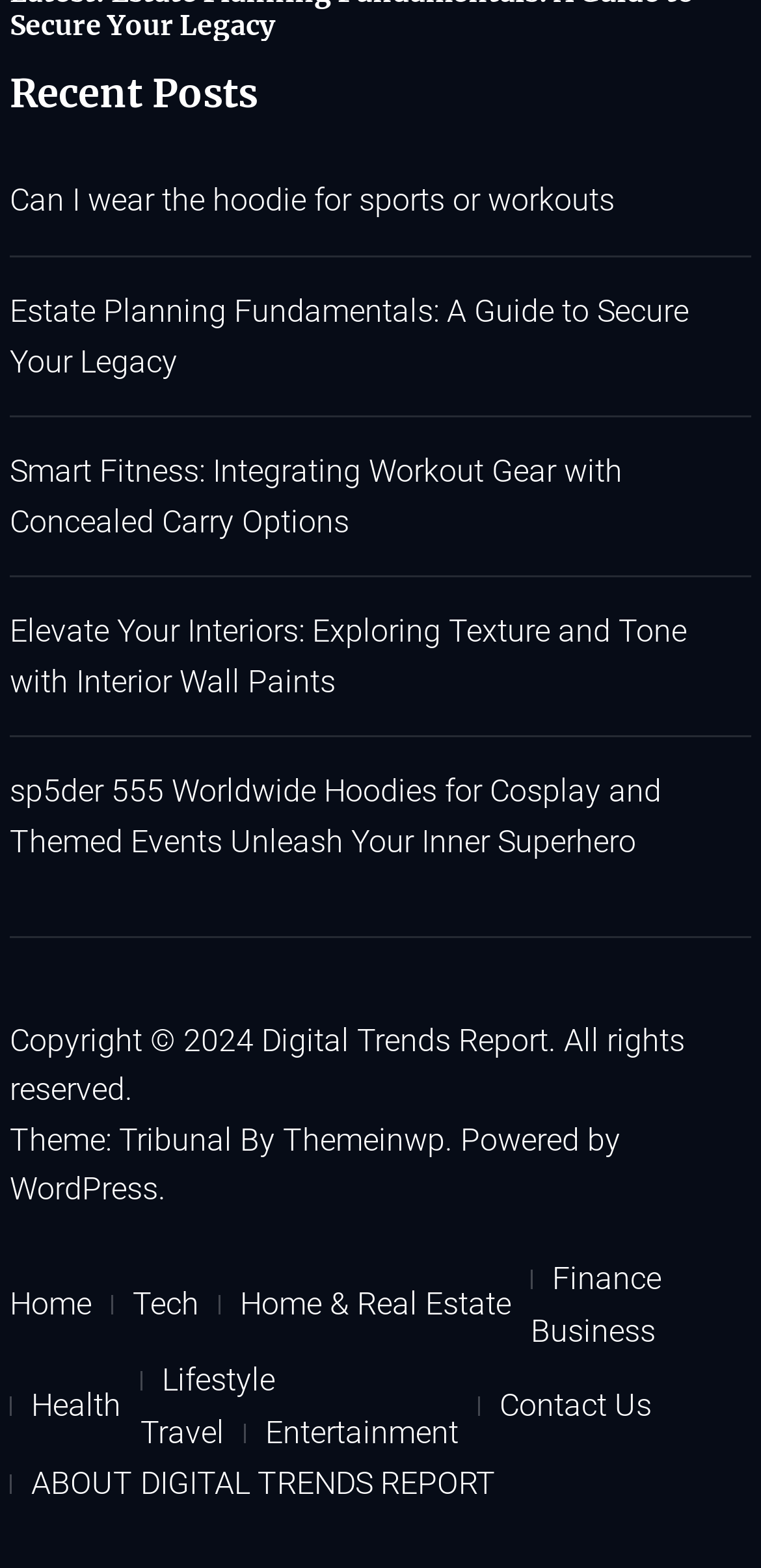What is the category of the first post?
Analyze the image and provide a thorough answer to the question.

The first post is categorized under 'Recent Posts' as indicated by the heading element with the text 'Recent Posts' at the top of the webpage.